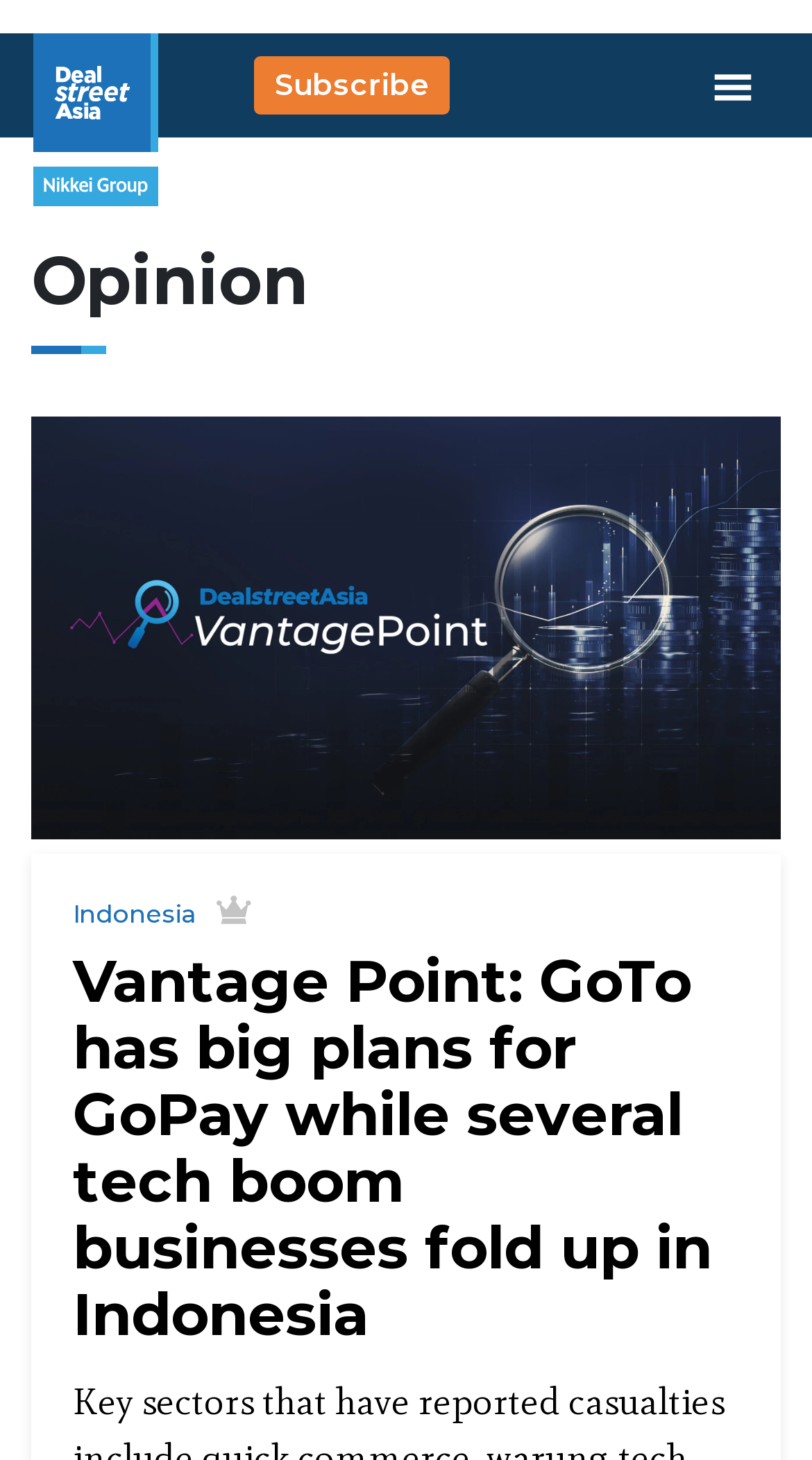Can you give a comprehensive explanation to the question given the content of the image?
What is the purpose of the button on the top right corner?

The button on the top right corner has the text 'Toggle navigation' and controls the basic-navbar-nav element, indicating that it is used to toggle the navigation menu.